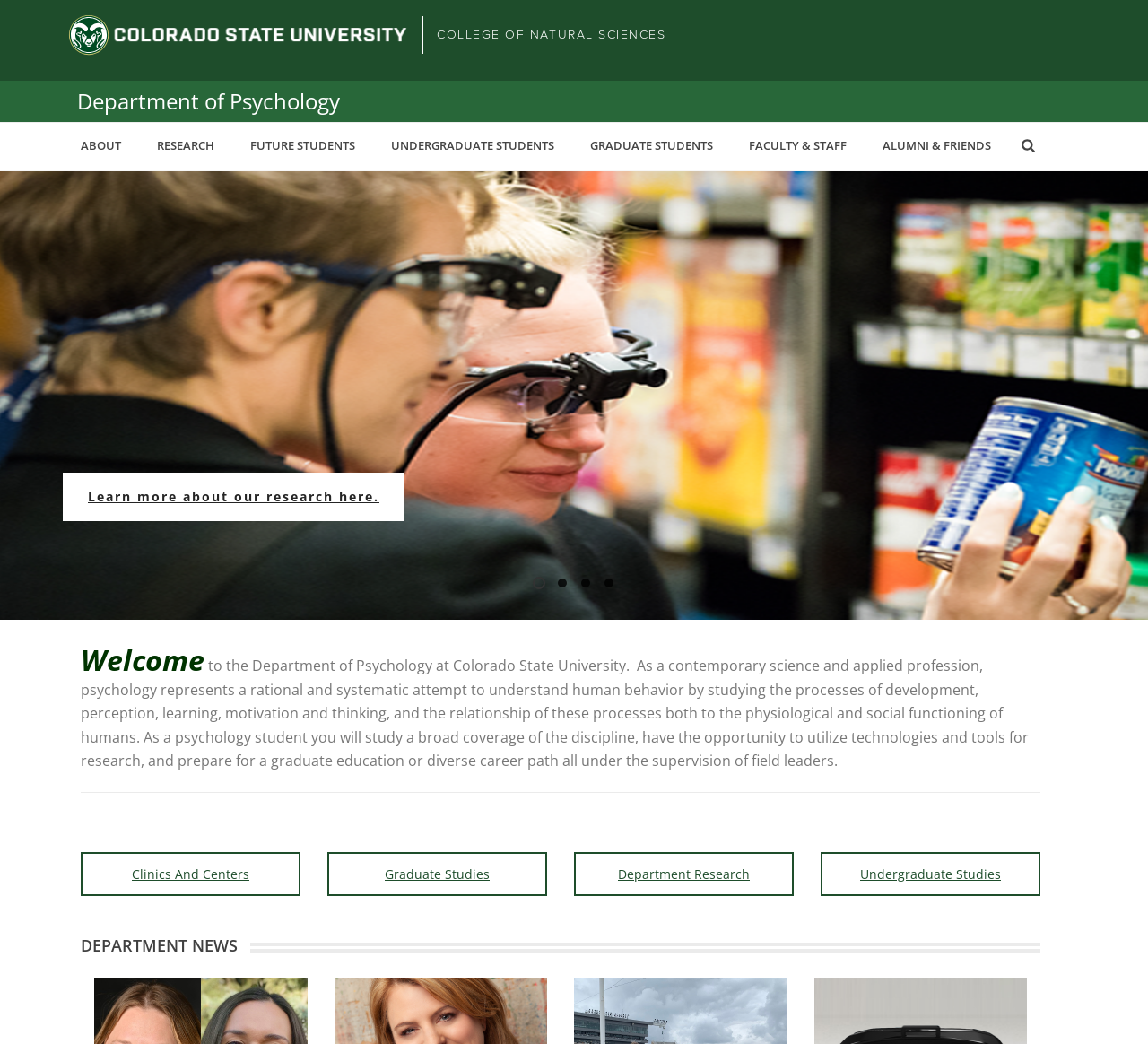Can you find the bounding box coordinates for the element to click on to achieve the instruction: "Read the 'DEPARTMENT NEWS'"?

[0.07, 0.898, 0.218, 0.913]